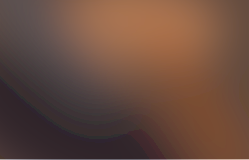Provide a thorough description of what you see in the image.

The image depicts a warm, softly blurred background featuring gradients of orange and brown tones. This artistic representation creates a cozy and inviting atmosphere, providing a subtle backdrop that enhances the subject matter related to the article titled "Nicoletta Peyran and John Malkovich Long Term Relationship of 30 Years." The accompanying article discusses their enduring relationship, complemented by an image of Nicoletta Peyran featured within the content. The visual aesthetic supports the theme of connection and warmth that is often associated with long-term partnerships.